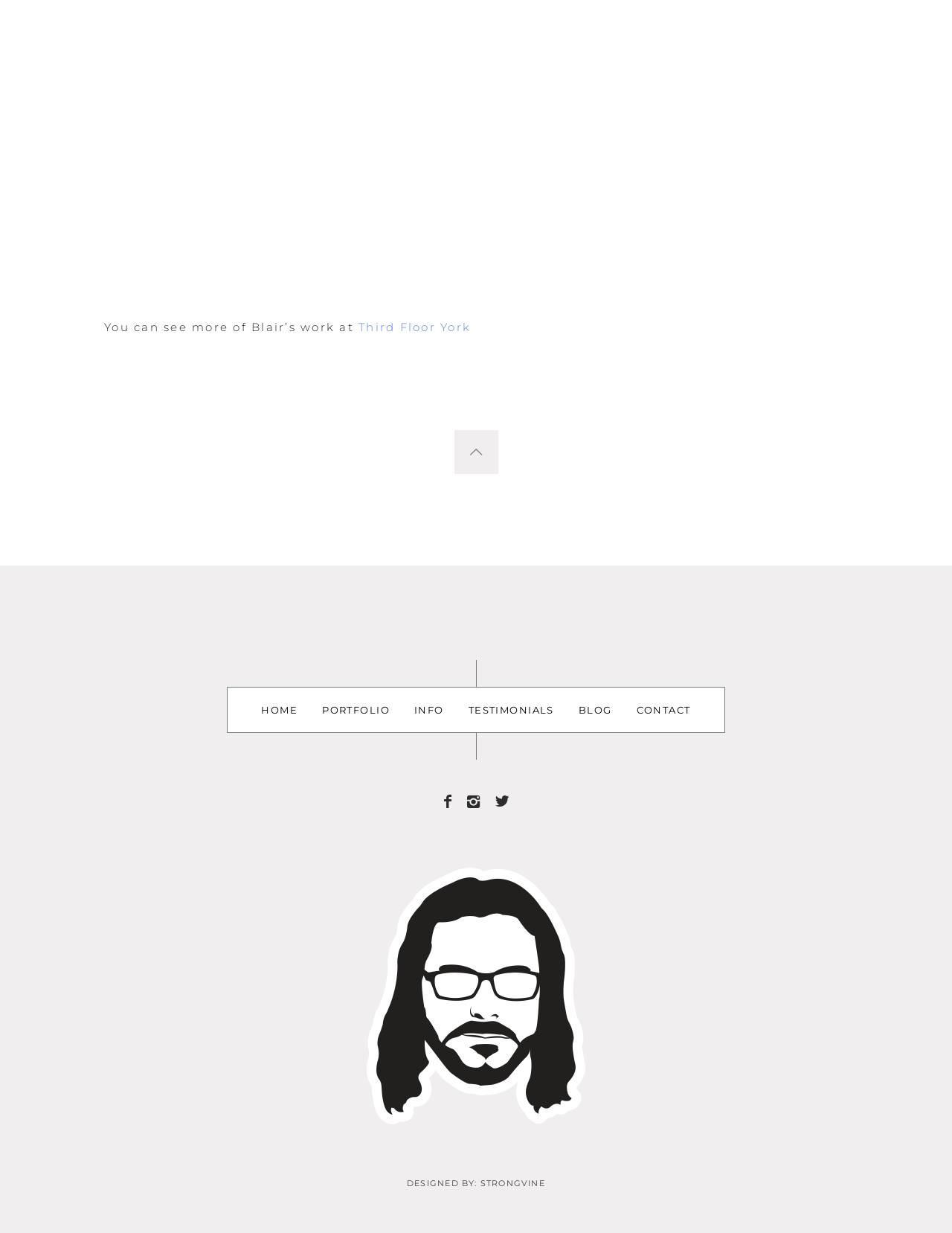Locate the bounding box coordinates of the element that should be clicked to fulfill the instruction: "Read the FEATURES article".

None